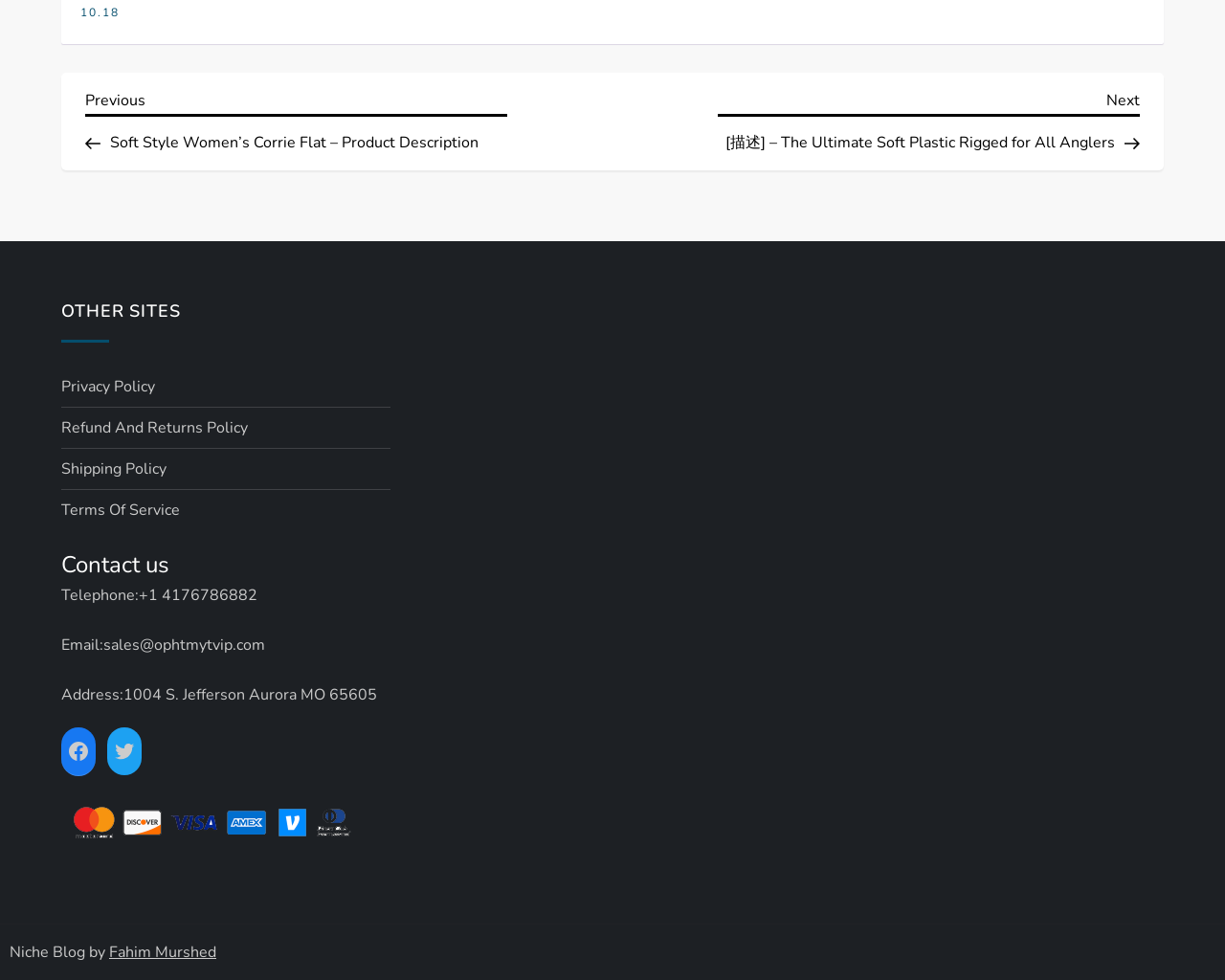Provide a one-word or brief phrase answer to the question:
What is the author of the blog?

Fahim Murshed